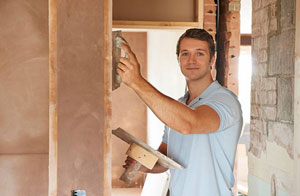Provide a one-word or short-phrase answer to the question:
What is the stage of renovation in the interior space?

Partially constructed